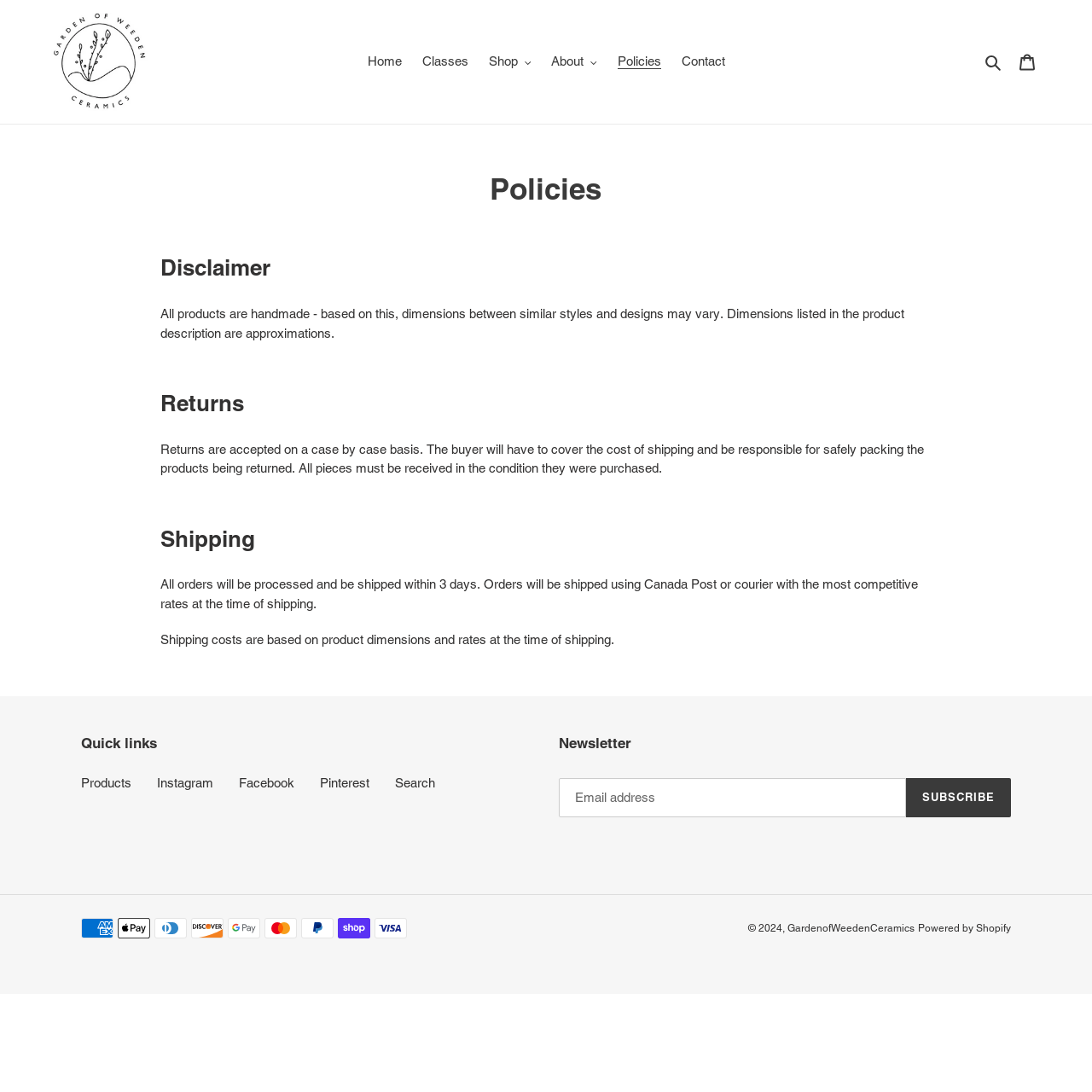Identify the bounding box coordinates for the element you need to click to achieve the following task: "Click the 'Shop' button". Provide the bounding box coordinates as four float numbers between 0 and 1, in the form [left, top, right, bottom].

[0.439, 0.046, 0.494, 0.068]